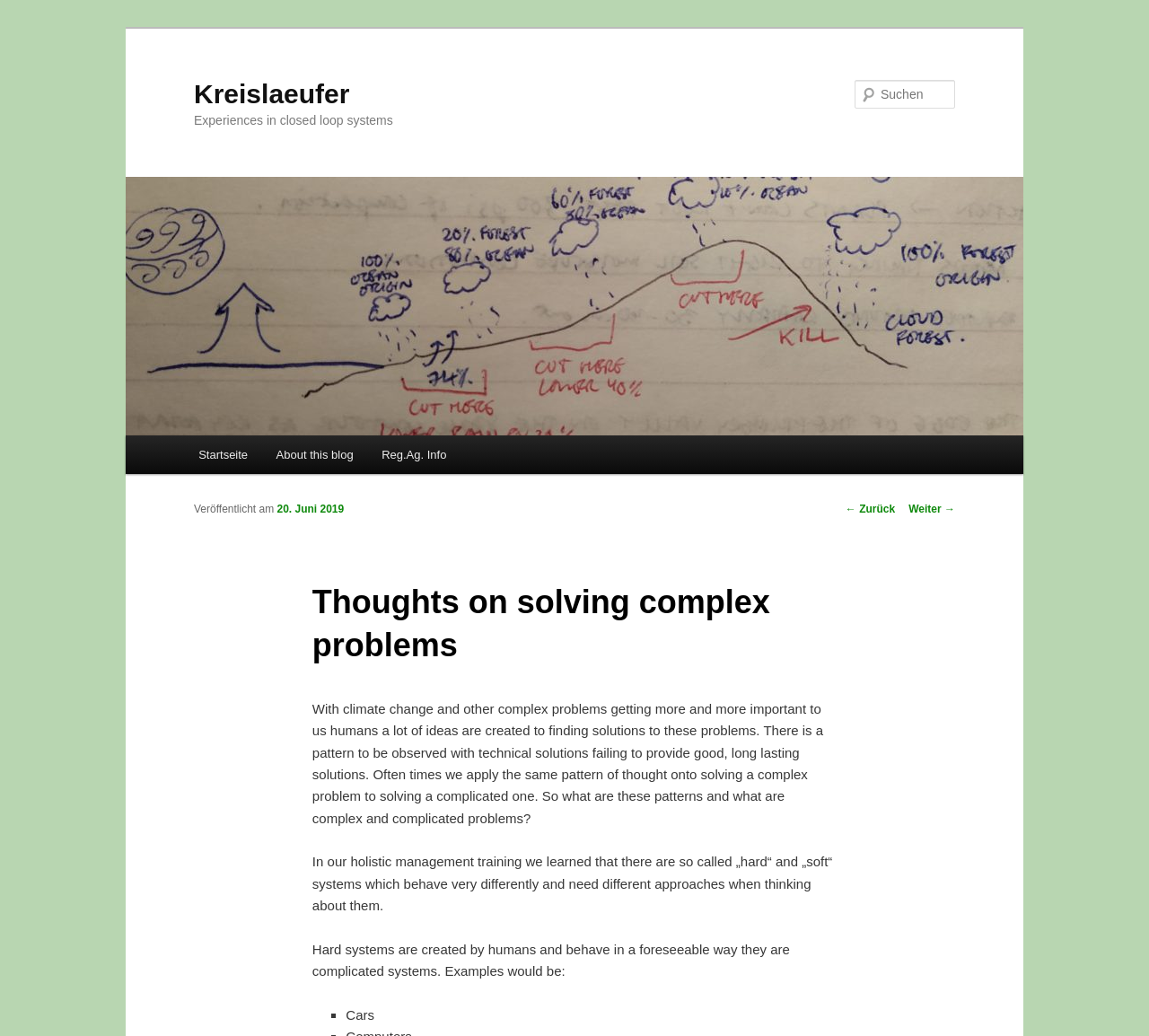Provide the bounding box coordinates of the HTML element this sentence describes: "Kreislaeufer". The bounding box coordinates consist of four float numbers between 0 and 1, i.e., [left, top, right, bottom].

[0.169, 0.076, 0.304, 0.105]